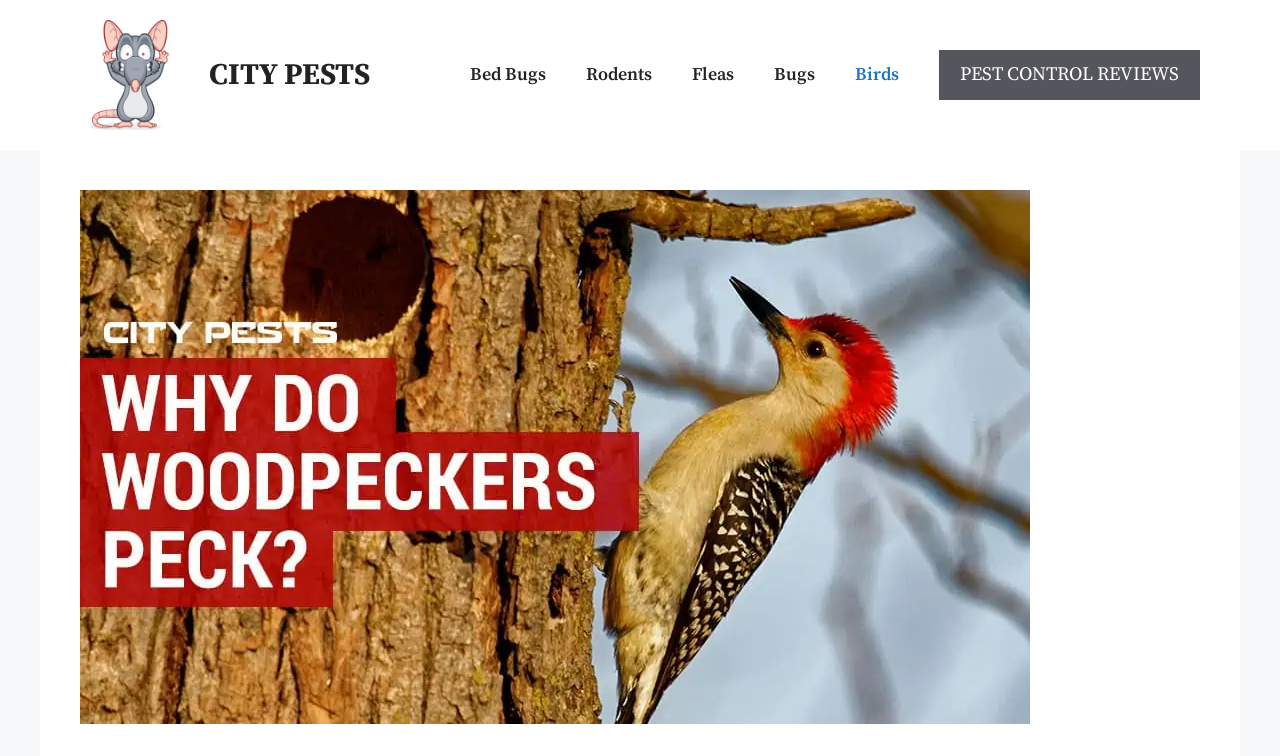Using floating point numbers between 0 and 1, provide the bounding box coordinates in the format (top-left x, top-left y, bottom-right x, bottom-right y). Locate the UI element described here: PEST CONTROL REVIEWS

[0.734, 0.083, 0.938, 0.113]